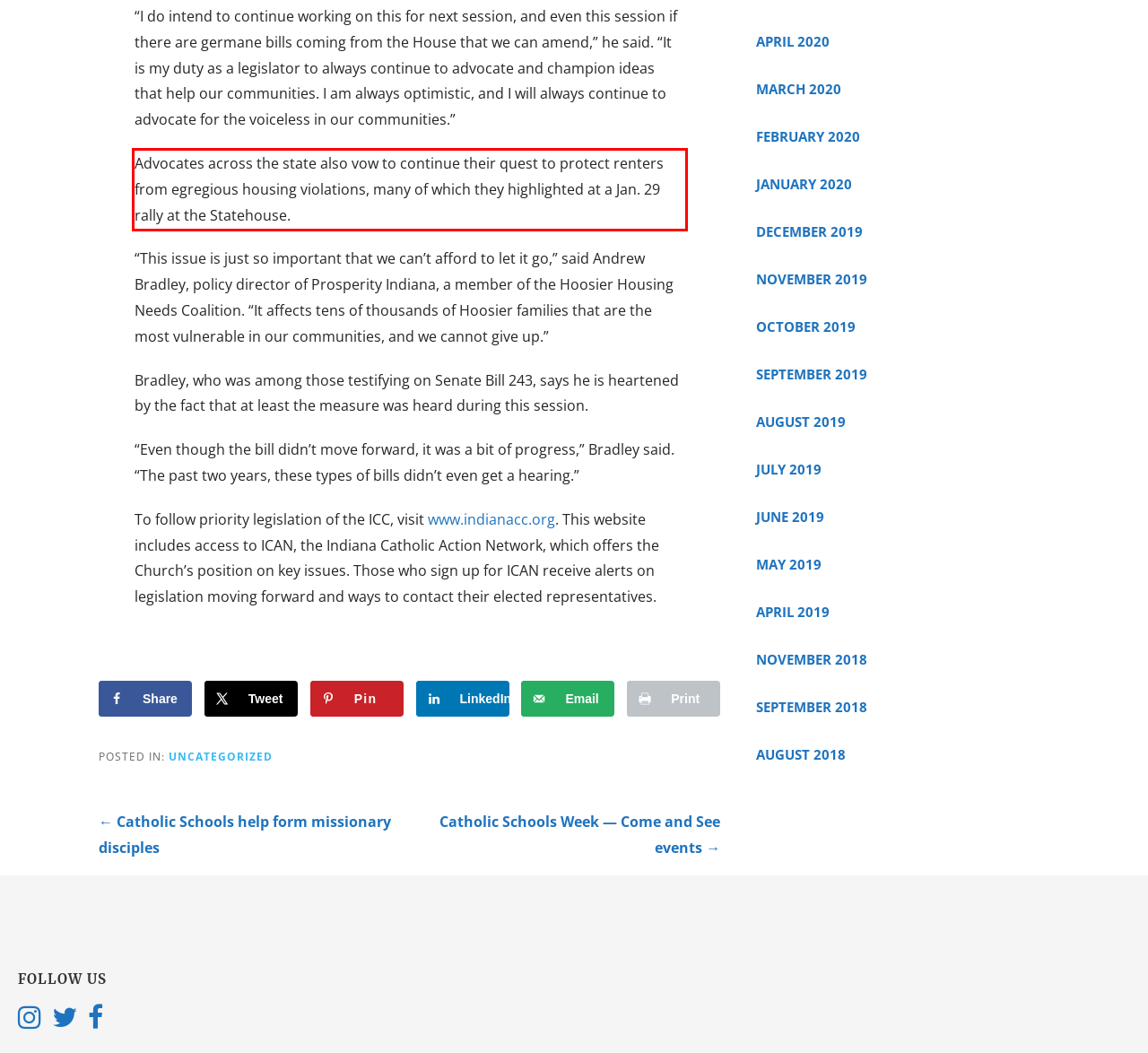Given a screenshot of a webpage, locate the red bounding box and extract the text it encloses.

Advocates across the state also vow to continue their quest to protect renters from egregious housing violations, many of which they highlighted at a Jan. 29 rally at the Statehouse.